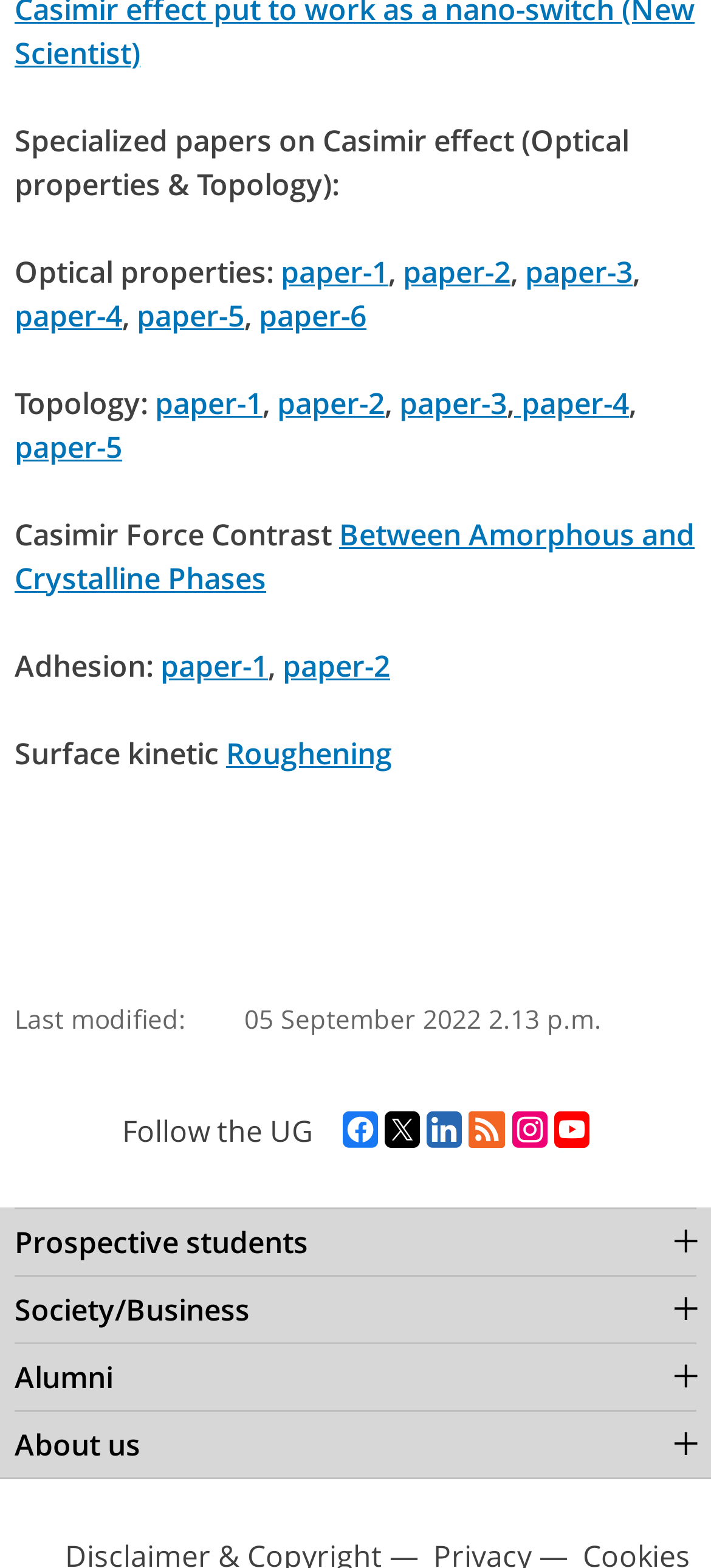Find the bounding box coordinates corresponding to the UI element with the description: "About us". The coordinates should be formatted as [left, top, right, bottom], with values as floats between 0 and 1.

[0.021, 0.899, 0.979, 0.942]